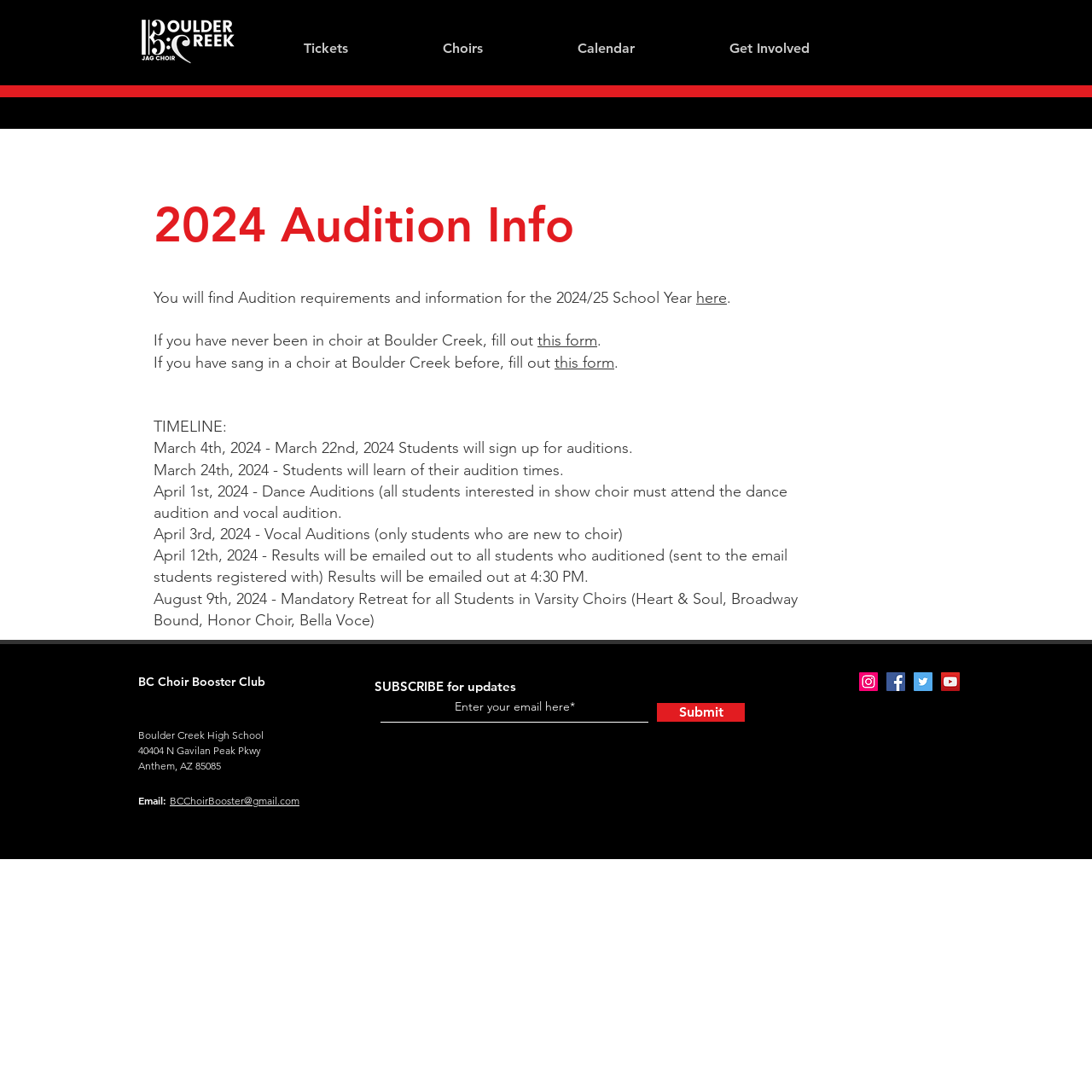Determine the bounding box coordinates of the region to click in order to accomplish the following instruction: "Click the Instagram link". Provide the coordinates as four float numbers between 0 and 1, specifically [left, top, right, bottom].

[0.787, 0.616, 0.804, 0.633]